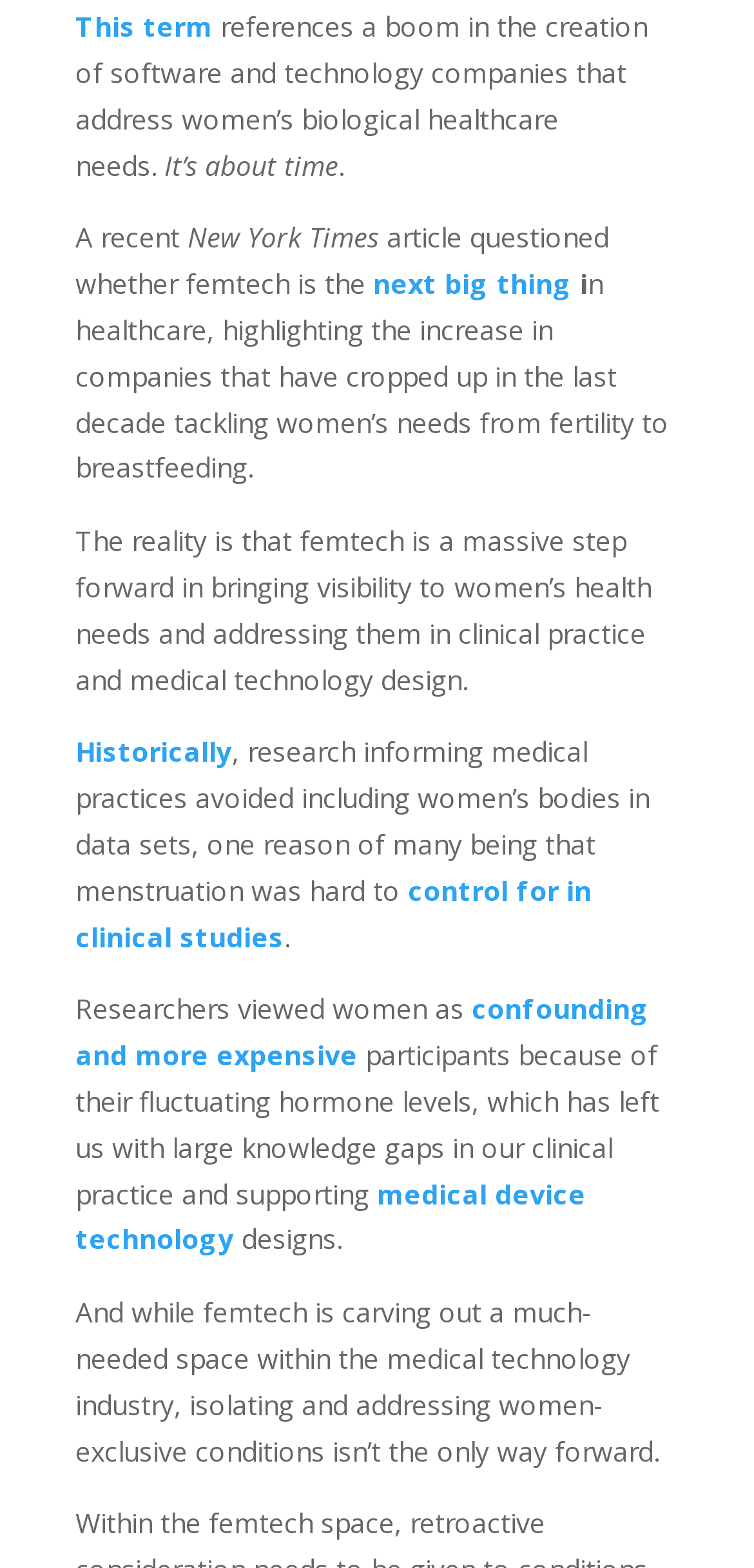Provide the bounding box coordinates of the HTML element described by the text: "This term". The coordinates should be in the format [left, top, right, bottom] with values between 0 and 1.

[0.1, 0.005, 0.282, 0.029]